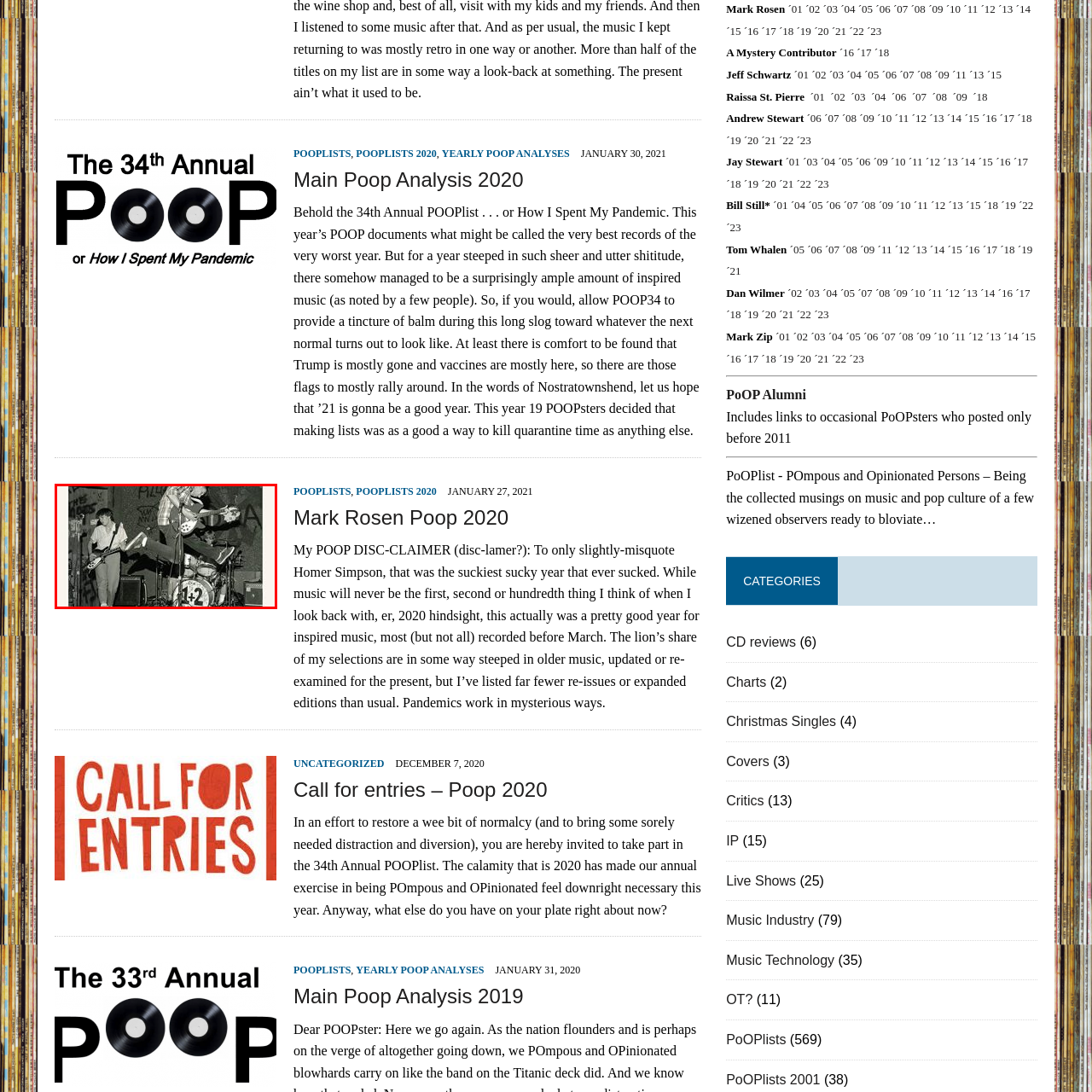What is written on the drum set?
Examine the image enclosed within the red bounding box and provide a comprehensive answer relying on the visual details presented in the image.

The drummer in the background is playing a classic drum set, and upon closer inspection, it is marked with the band's name, '+2', which adds to the overall atmosphere of the live performance.